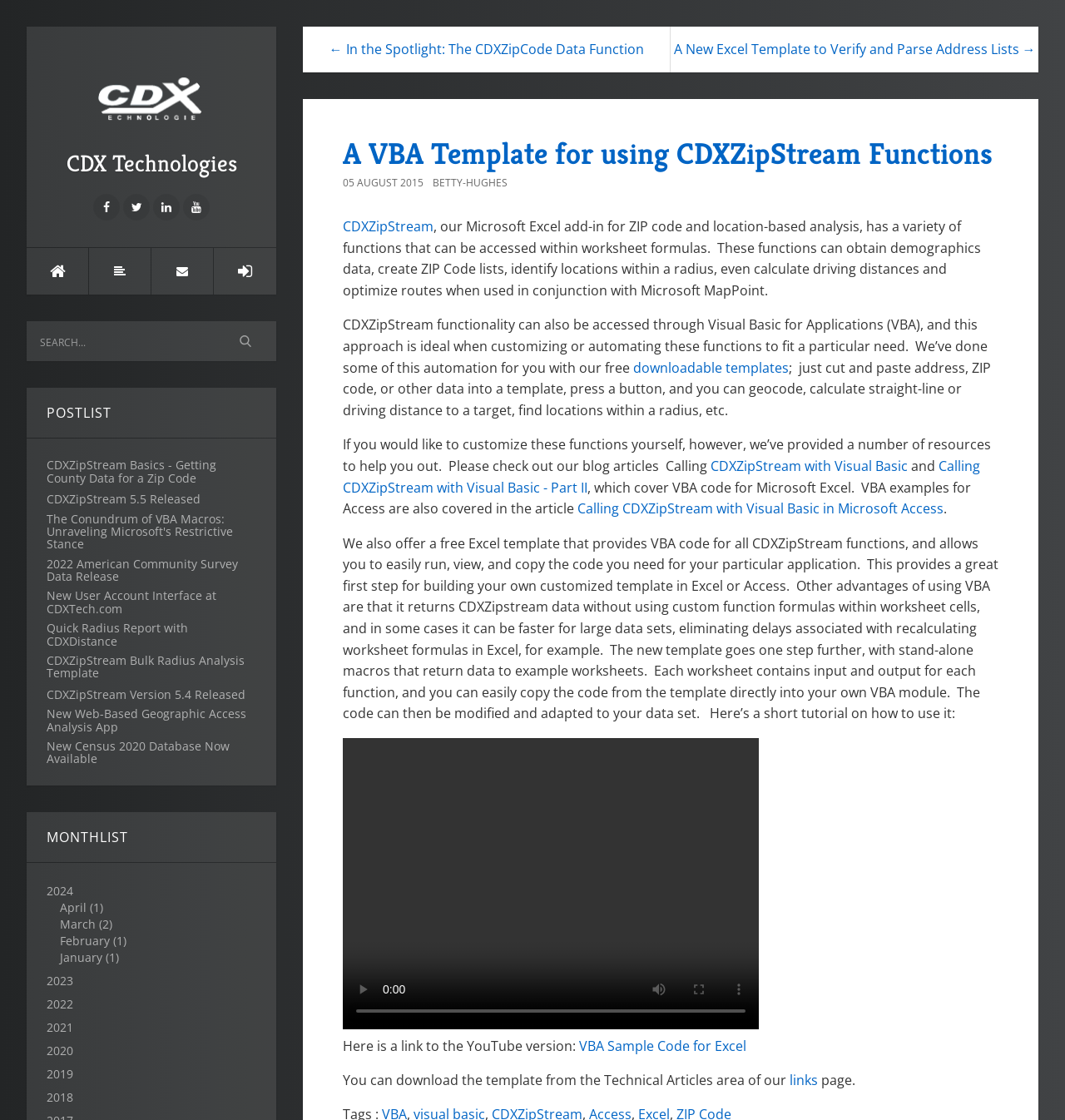Locate the bounding box coordinates of the region to be clicked to comply with the following instruction: "Search for something". The coordinates must be four float numbers between 0 and 1, in the form [left, top, right, bottom].

[0.025, 0.287, 0.259, 0.323]